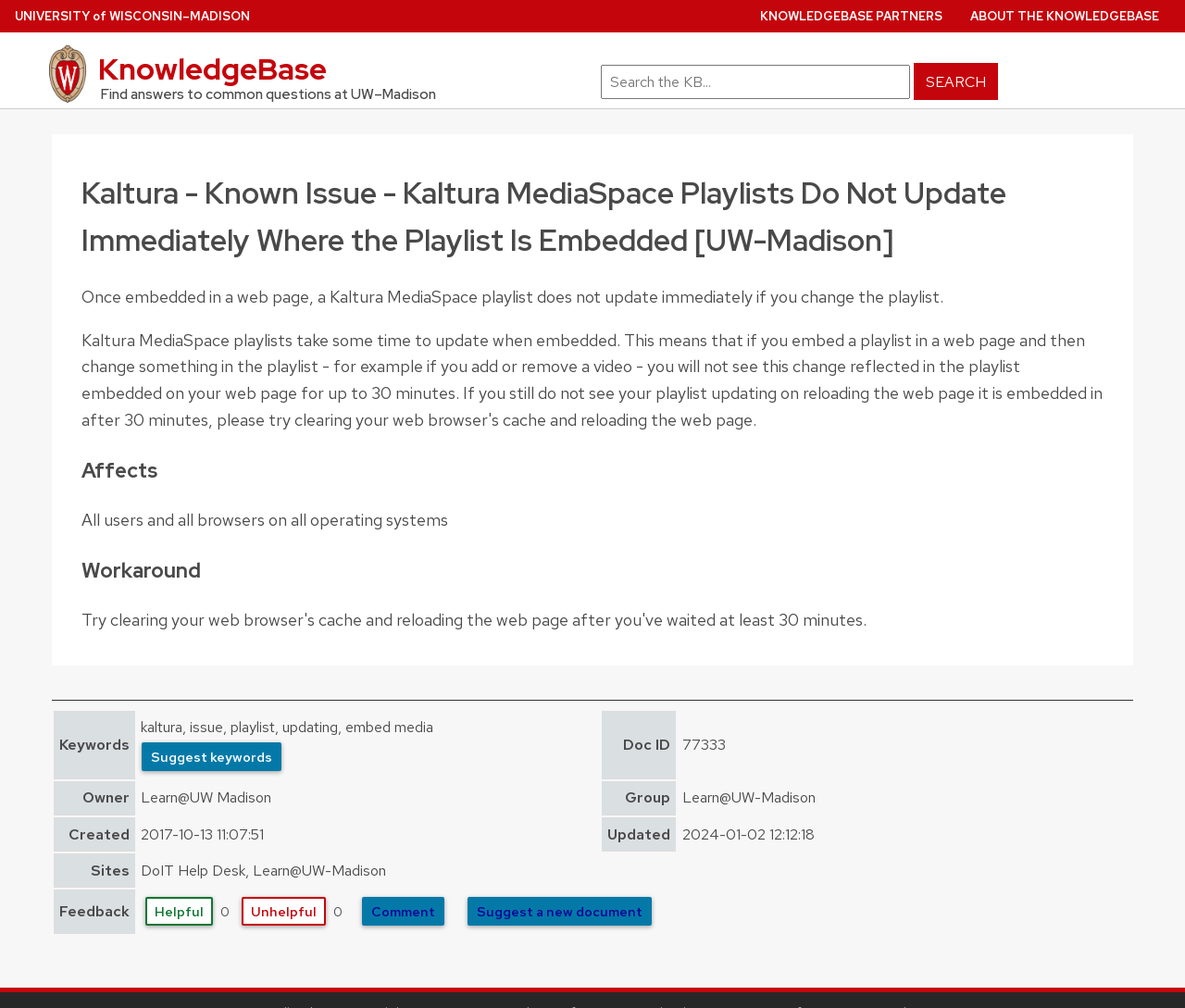Offer an in-depth caption of the entire webpage.

This webpage is about a known issue with Kaltura MediaSpace playlists not updating immediately when embedded in a web page. The page is divided into several sections. At the top, there are three links: "UNIVERSITY of WISCONSIN–MADISON", "KNOWLEDGEBASE PARTNERS", and "ABOUT THE KNOWLEDGEBASE". Below these links, there is a search bar with a textbox and a "SEARCH" button.

The main content of the page is an article that describes the known issue. The article has a heading that matches the title of the webpage. The text explains that once a Kaltura MediaSpace playlist is embedded in a web page, it does not update immediately if changes are made to the playlist. 

Below the explanation, there are three sections: "Affects", "Workaround", and a table with various details about the issue. The "Affects" section states that all users and browsers on all operating systems are affected. The "Workaround" section is currently empty.

The table has several rows, each with two columns. The rows display information such as keywords, document ID, owner, group, creation date, update date, sites, and feedback. The feedback row has buttons to mark the article as helpful or unhelpful, a link to comment, and a link to suggest a new document.

At the bottom of the page, there is a horizontal separator line, which separates the main content from the rest of the page.